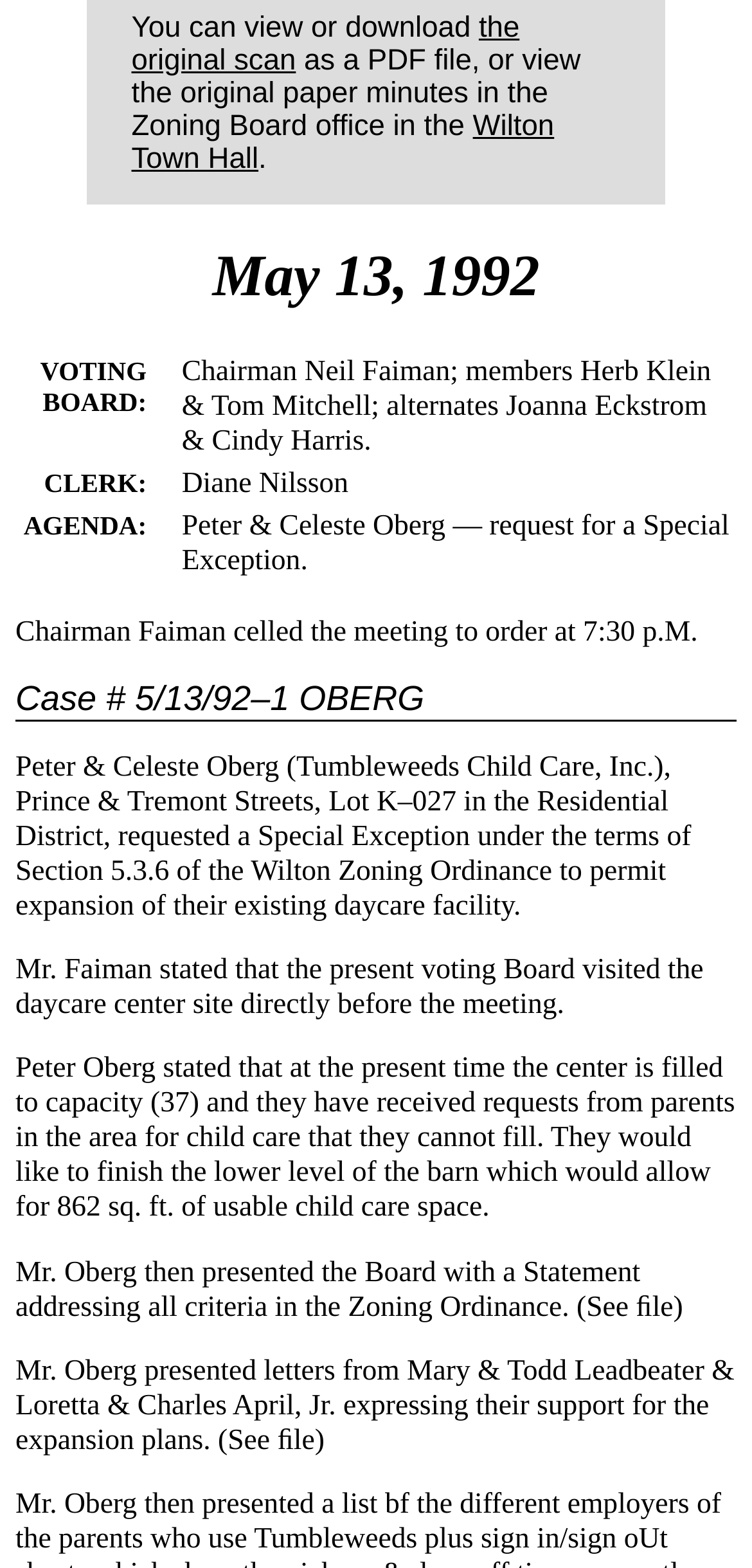Show the bounding box coordinates for the HTML element as described: "Case # 5/13/92–1 OBERG".

[0.021, 0.433, 0.564, 0.458]